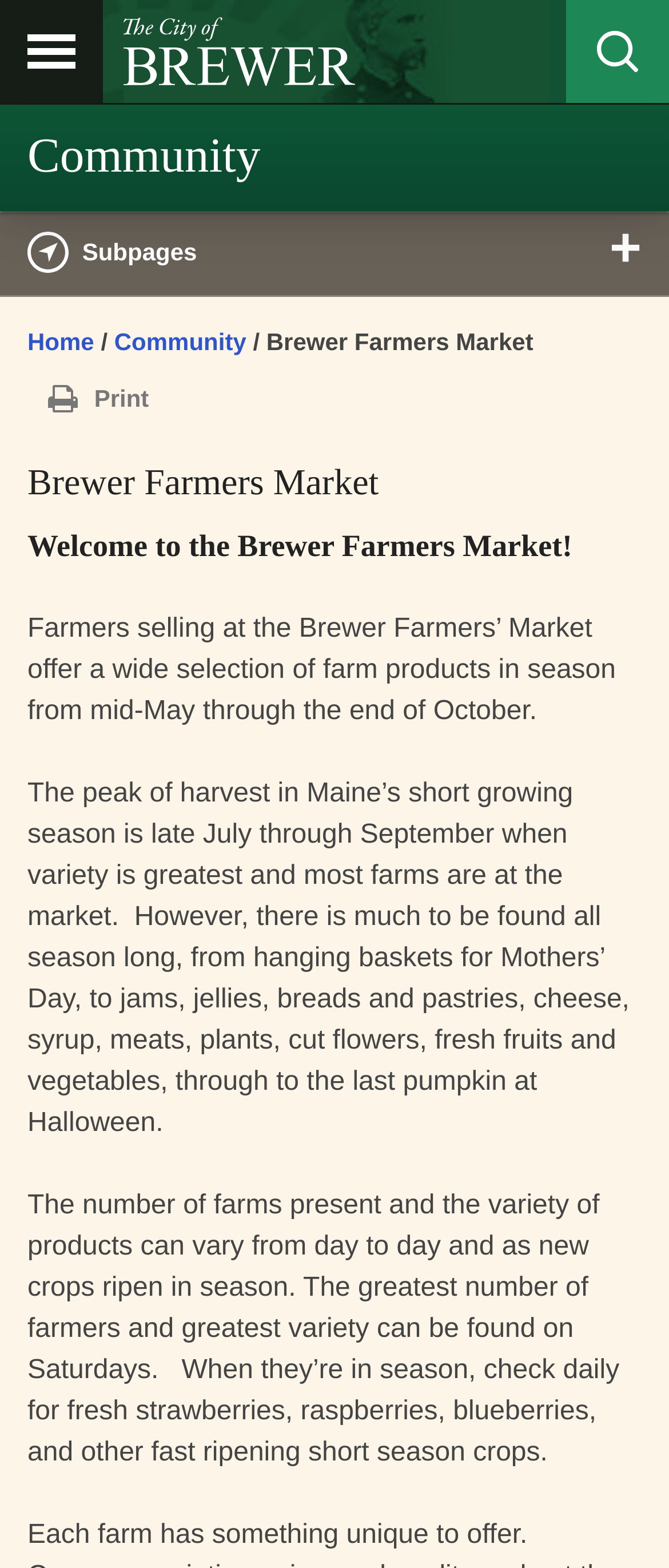Bounding box coordinates are specified in the format (top-left x, top-left y, bottom-right x, bottom-right y). All values are floating point numbers bounded between 0 and 1. Please provide the bounding box coordinate of the region this sentence describes: Community

[0.041, 0.083, 0.389, 0.117]